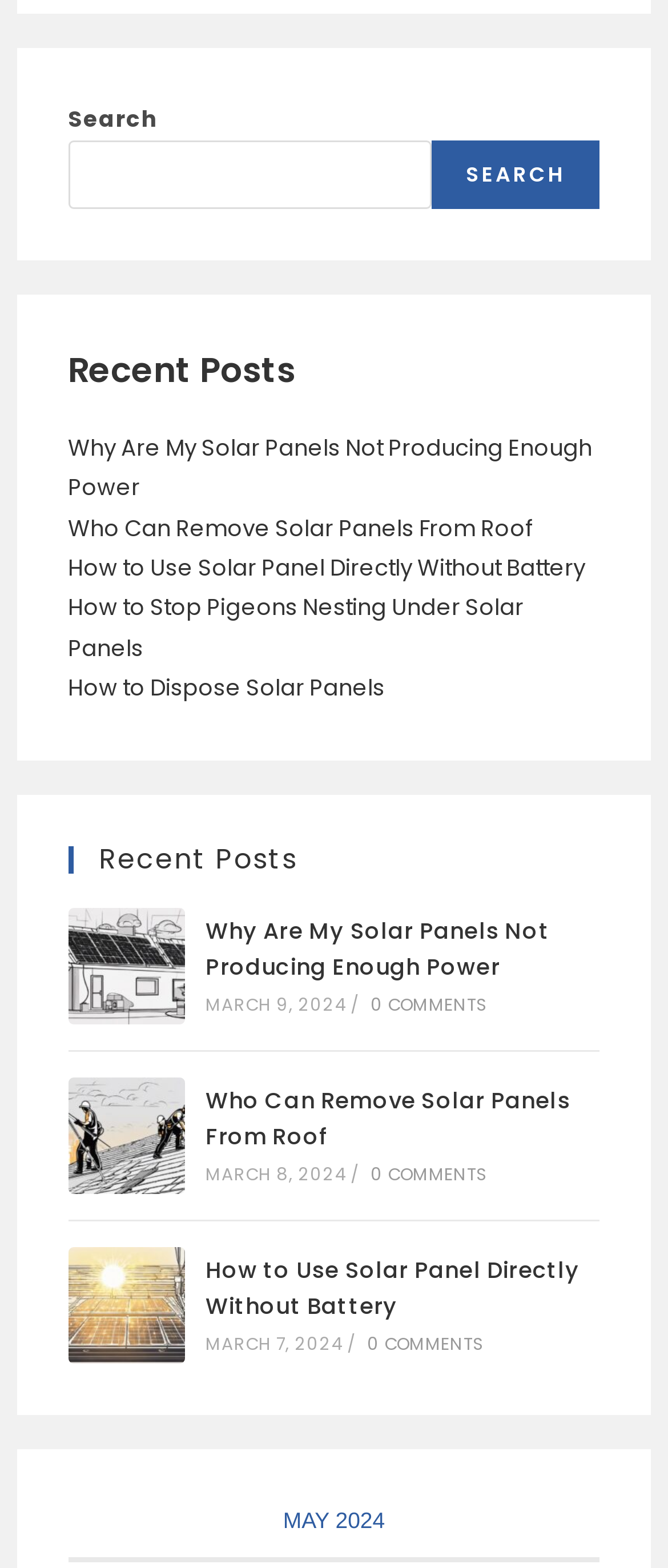Please find the bounding box coordinates of the section that needs to be clicked to achieve this instruction: "View 'How to Use Solar Panel Directly Without Battery'".

[0.102, 0.795, 0.276, 0.869]